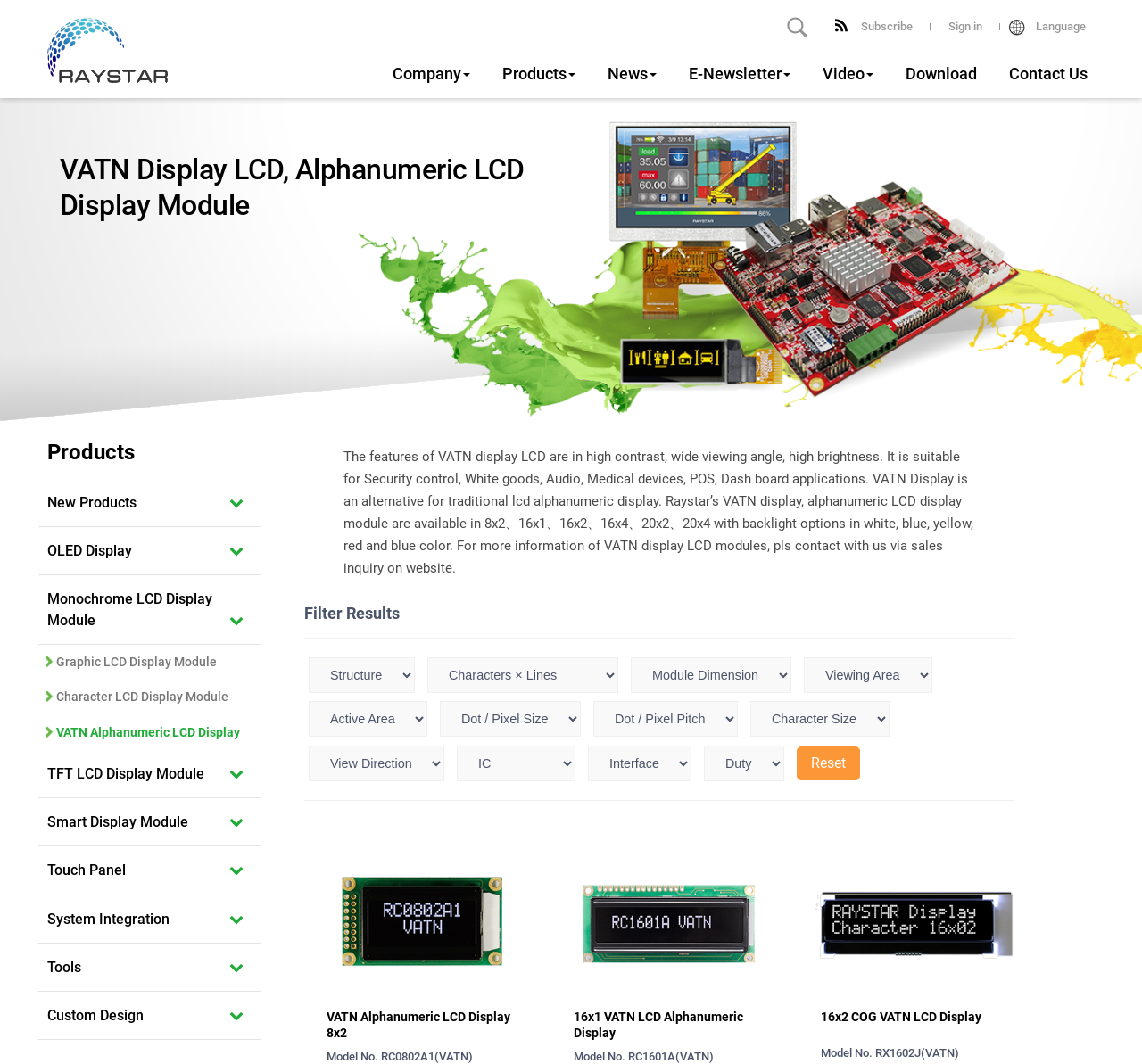Construct a thorough caption encompassing all aspects of the webpage.

This webpage is about VATN Display LCD and Alphanumeric LCD Display Module by Raystar. At the top, there is a navigation bar with links to "Company", "Products", "News", "E-Newsletter", "Video", "Download", and "Contact Us". On the top right, there is a search bar and links to "Subscribe" and "Sign in". 

Below the navigation bar, there is a banner with a heading "VATN Display LCD, Alphanumeric LCD Display Module" and an image of a product. 

On the left side, there is a menu with links to various product categories, including "New Products", "OLED Display", "Monochrome LCD Display Module", and more.

In the main content area, there is a description of VATN display LCD, highlighting its features such as high contrast, wide viewing angle, and high brightness. It also mentions that the display is suitable for various applications and is available in different sizes and backlight options.

Below the description, there is a filter section with multiple dropdown menus and a "Reset" button. 

Further down, there are three product showcases, each with an image, a heading, and a model number. The products showcased are VATN Alphanumeric LCD Display 8x2, 16x1 VATN LCD Alphanumeric Display, and 16x2 COG VATN LCD Display.